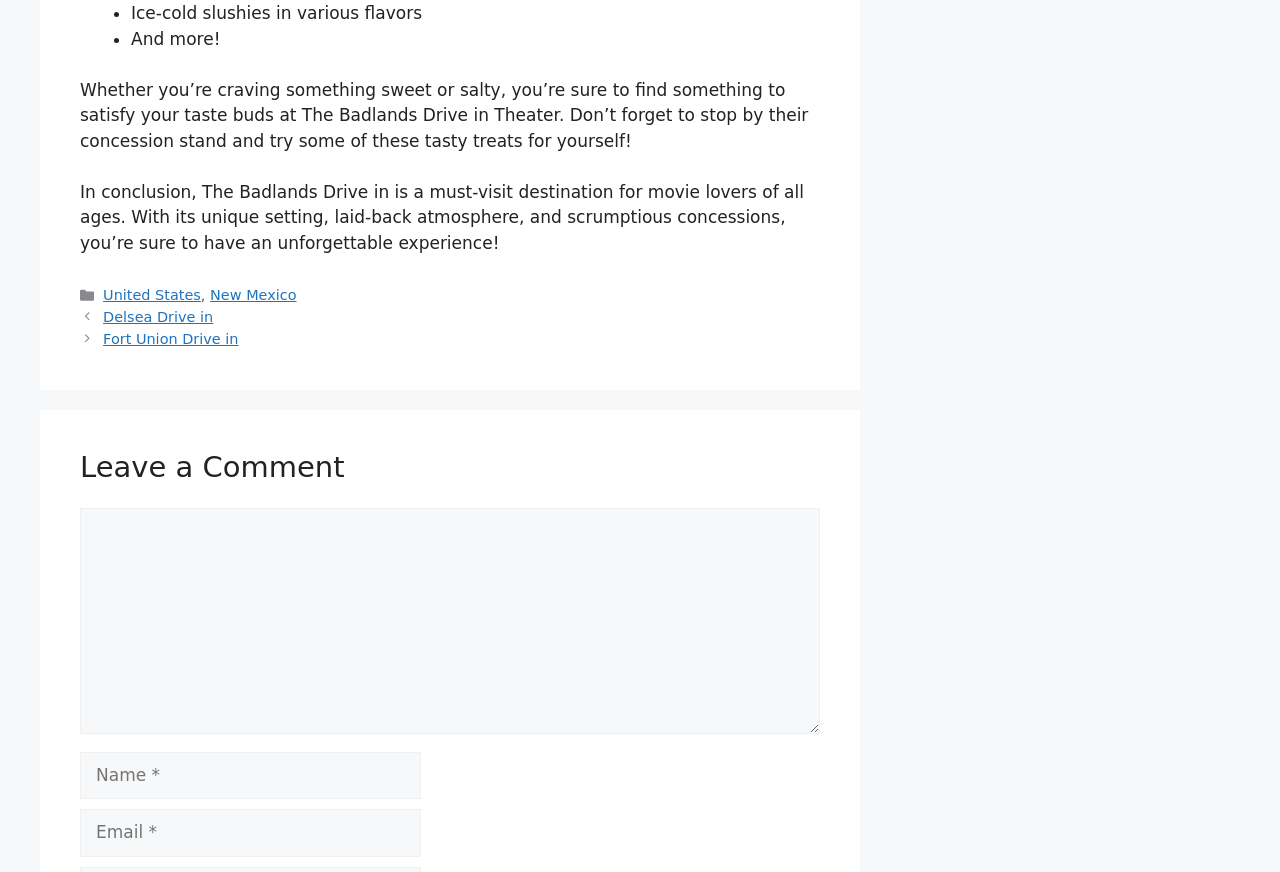What is served at The Badlands Drive in Theater concession stand?
Please use the visual content to give a single word or phrase answer.

Slushies and more